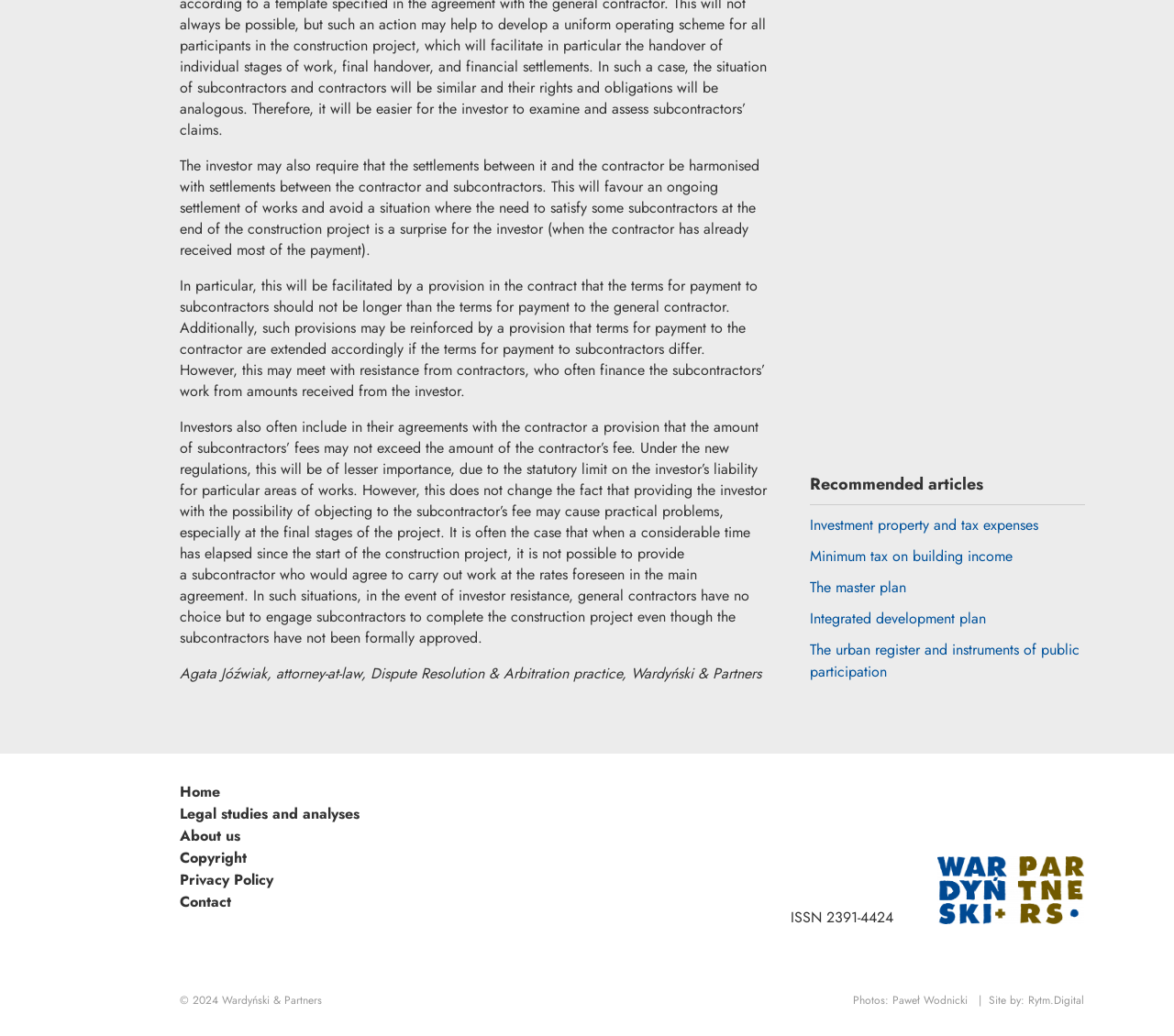Please identify the bounding box coordinates of the element I need to click to follow this instruction: "Visit the 'Dispute Resolution & Arbitration practice, Wardyński & Partners' page".

[0.315, 0.639, 0.648, 0.66]